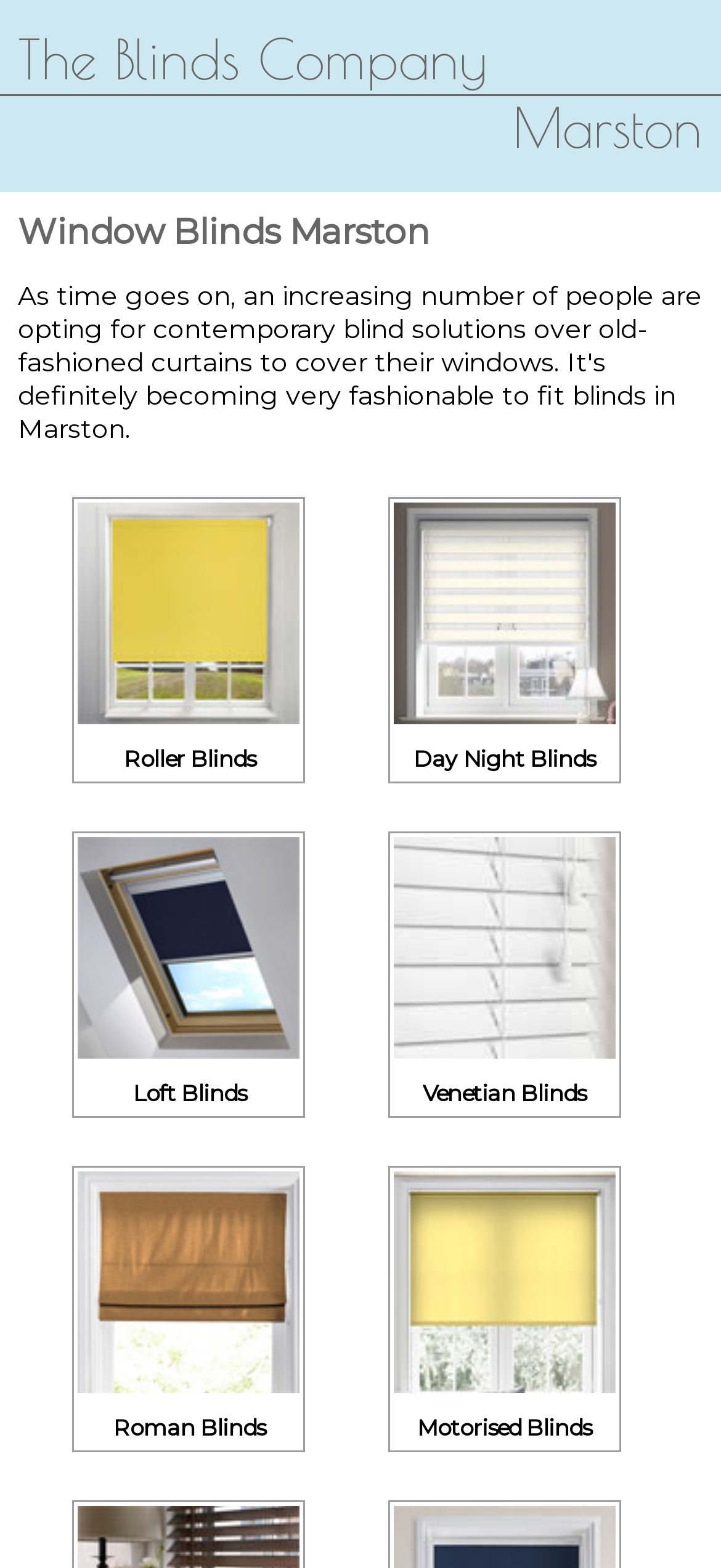Offer a comprehensive description of the webpage’s content and structure.

The webpage is about The Blinds Company in Marston, offering various types of window blinds. At the top, there is a heading "Window Blinds Marston" followed by the company name "The Blinds Company" in a smaller text. 

Below the heading, there are five sections, each containing a link and an image. The sections are arranged in two columns, with three sections on the left and two on the right. 

On the left, the first section has a link to "Roller Blinds Marston" with an accompanying image. Below it, there are links to "Loft Blinds Marston" and "Roman Blinds Marston", each with their respective images. 

On the right, there are links to "Day Night Blinds Marston" and "Venetian Blinds Marston", each with their respective images. The last section is at the bottom right, with a link to "Motorised Blinds Marston" and its corresponding image.